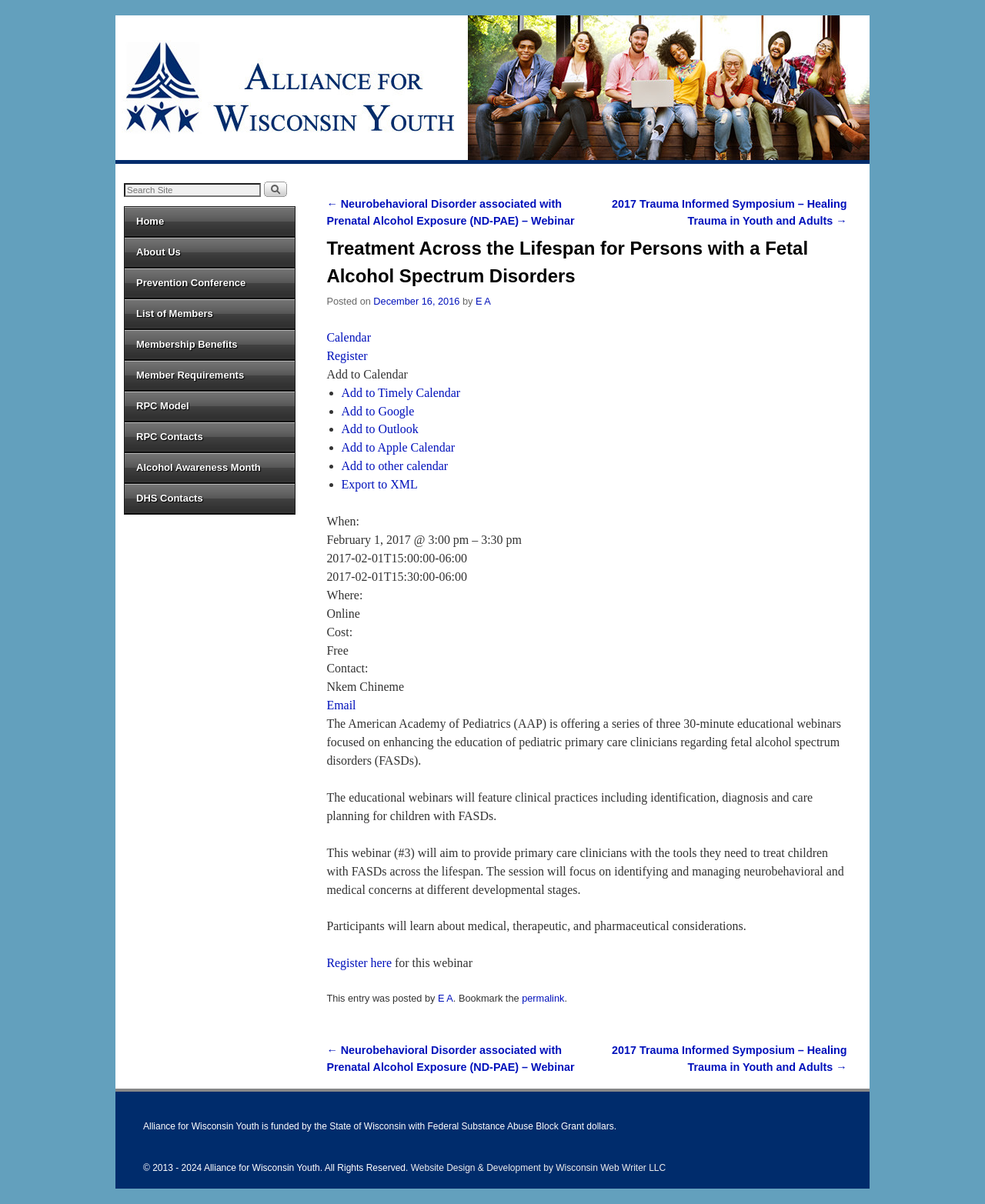Locate the bounding box coordinates of the element's region that should be clicked to carry out the following instruction: "Search for something". The coordinates need to be four float numbers between 0 and 1, i.e., [left, top, right, bottom].

[0.126, 0.151, 0.3, 0.165]